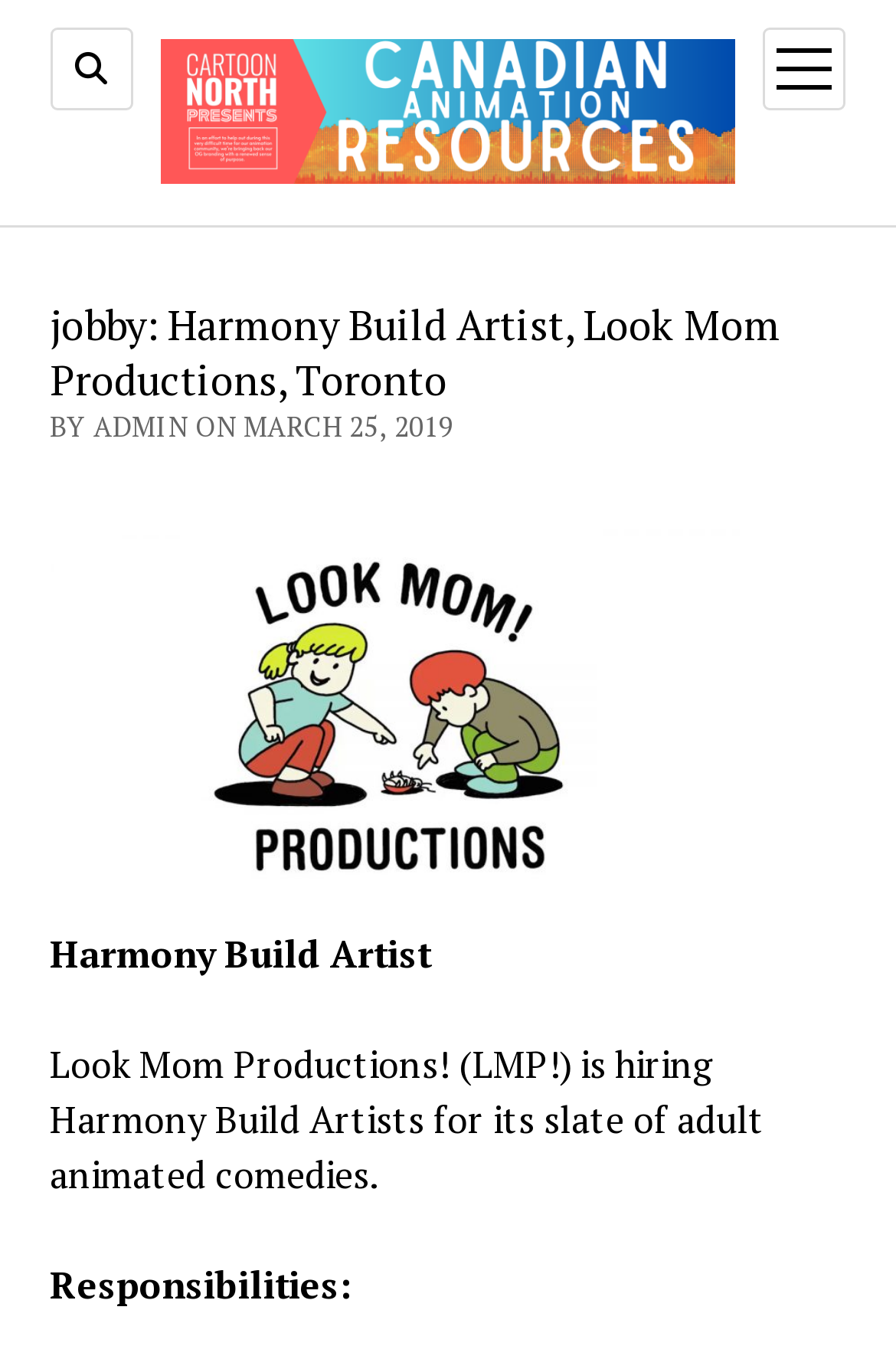Find and provide the bounding box coordinates for the UI element described with: "Williams".

None